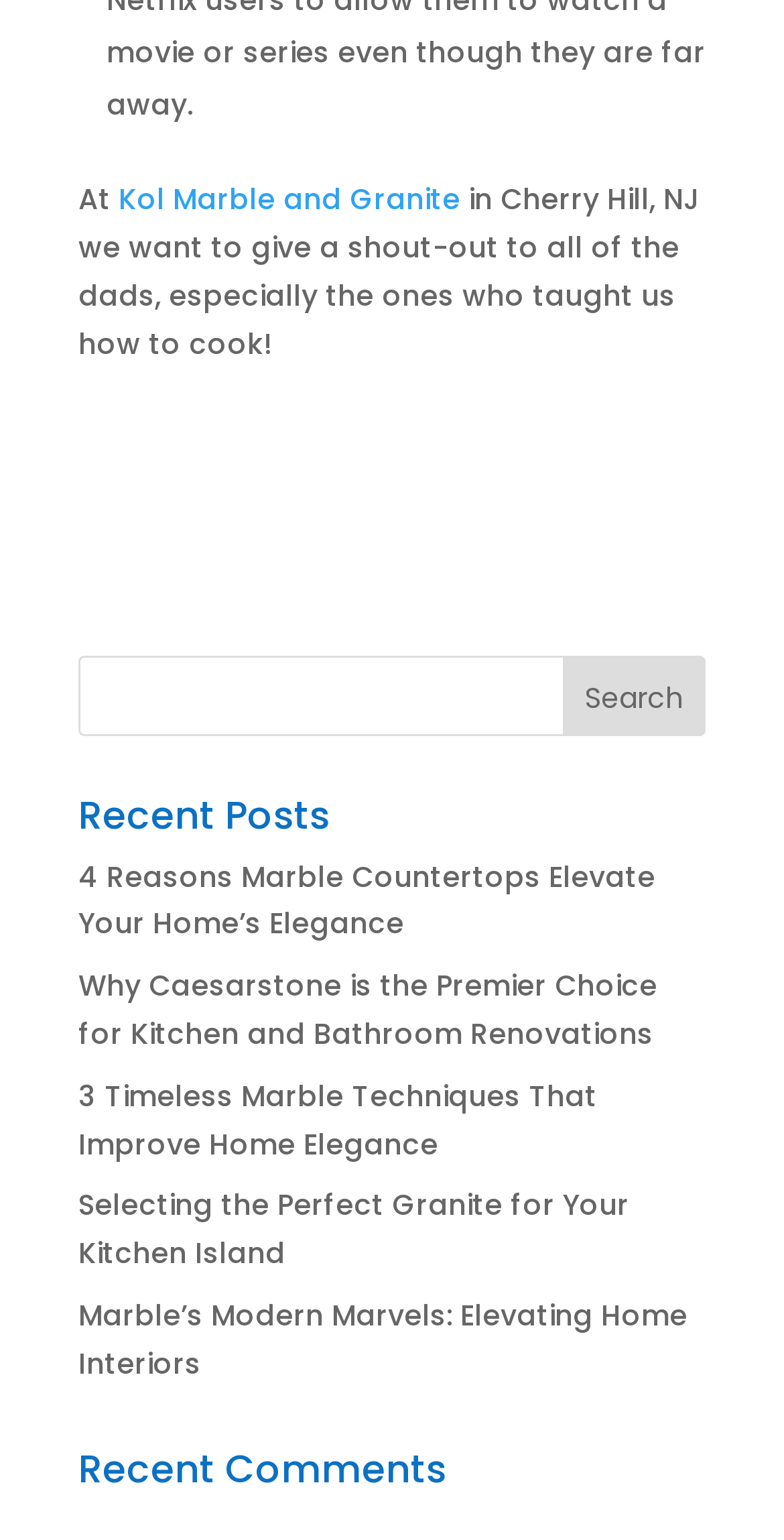Use a single word or phrase to answer the question: 
What section is located at the bottom of the webpage?

Recent Comments